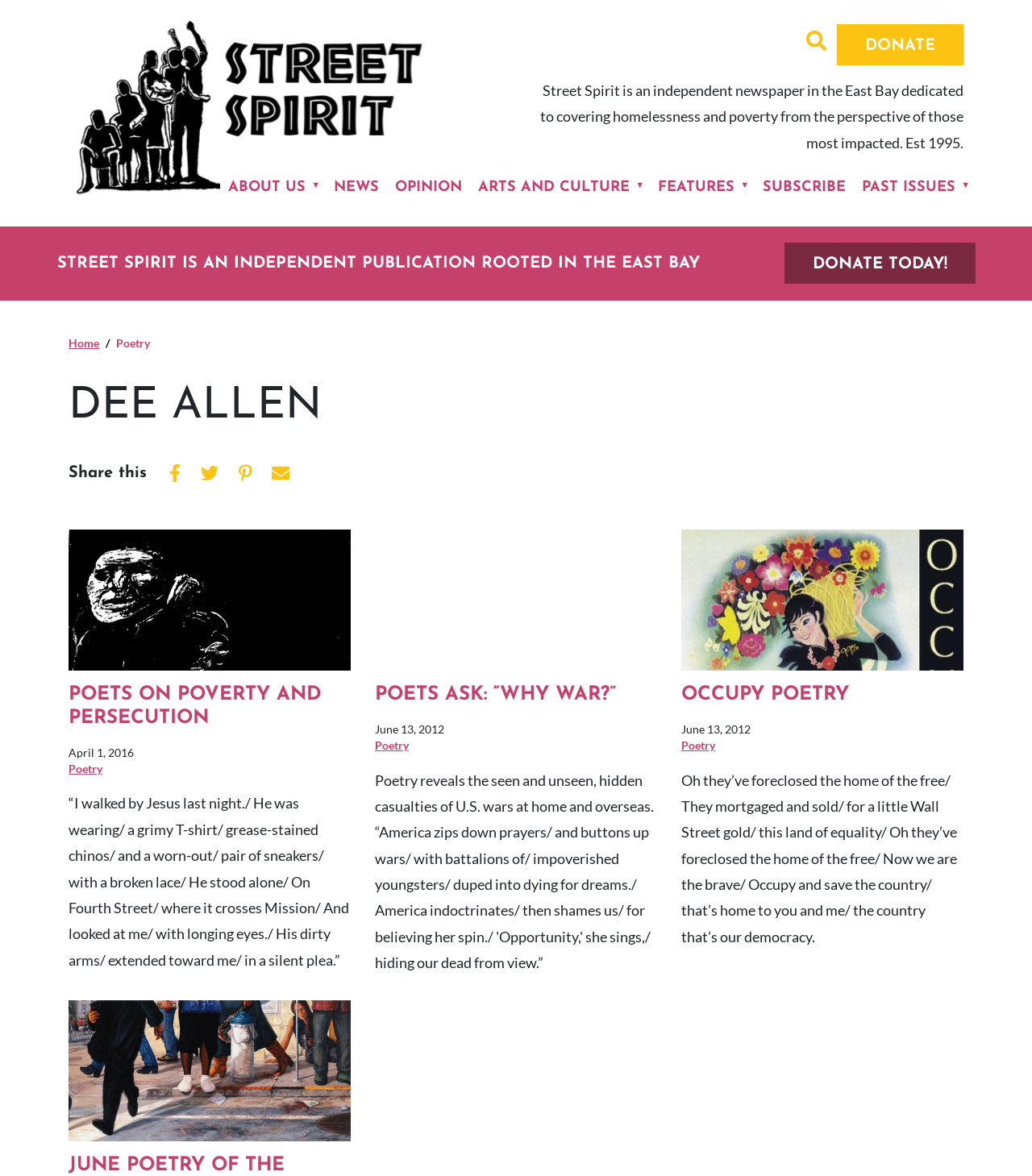Find the bounding box coordinates of the clickable element required to execute the following instruction: "Read the poem 'POETS ON POVERTY AND PERSECUTION'". Provide the coordinates as four float numbers between 0 and 1, i.e., [left, top, right, bottom].

[0.066, 0.581, 0.34, 0.621]